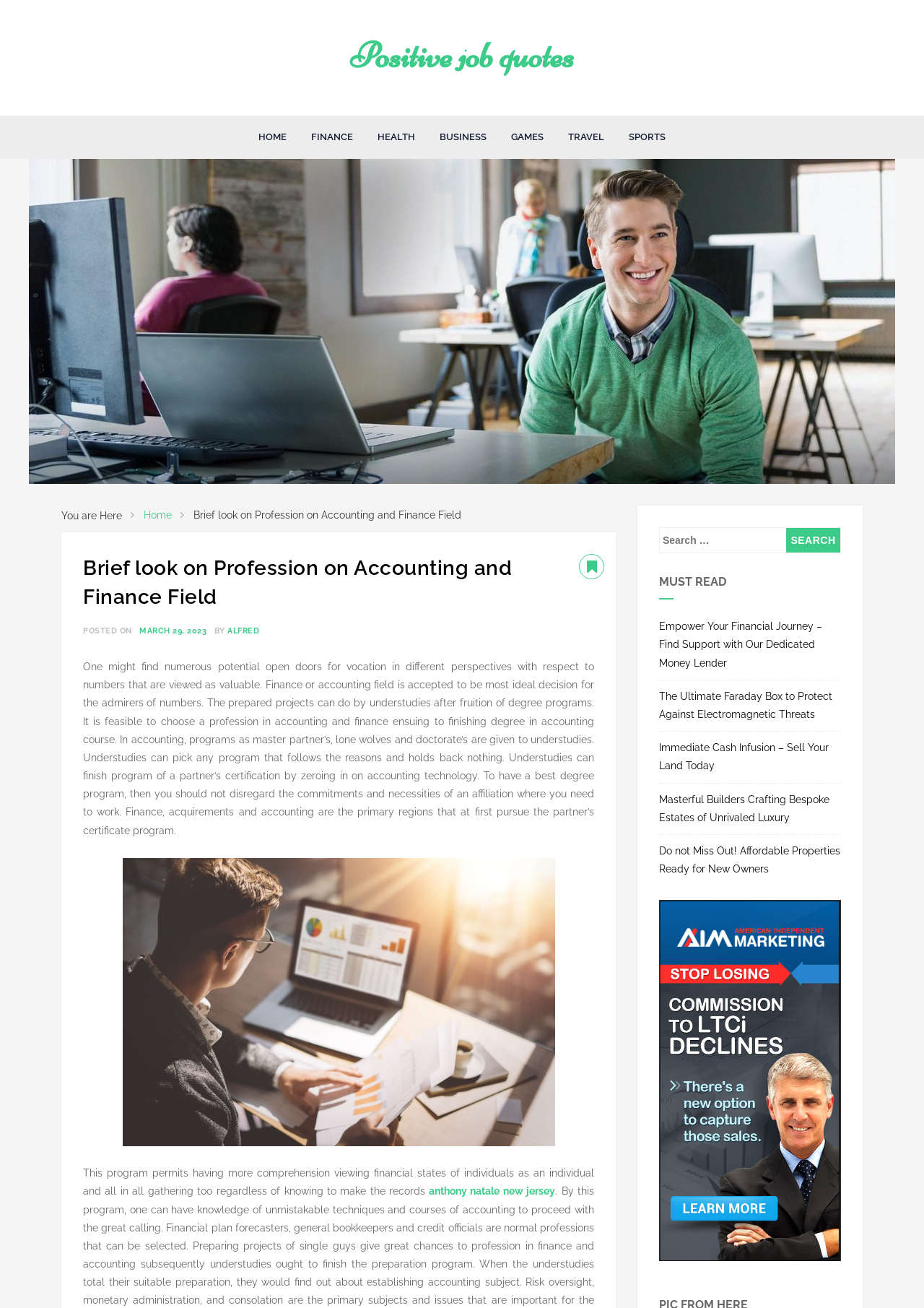What is the topic of the main article on the webpage? Using the information from the screenshot, answer with a single word or phrase.

Accounting and Finance Field